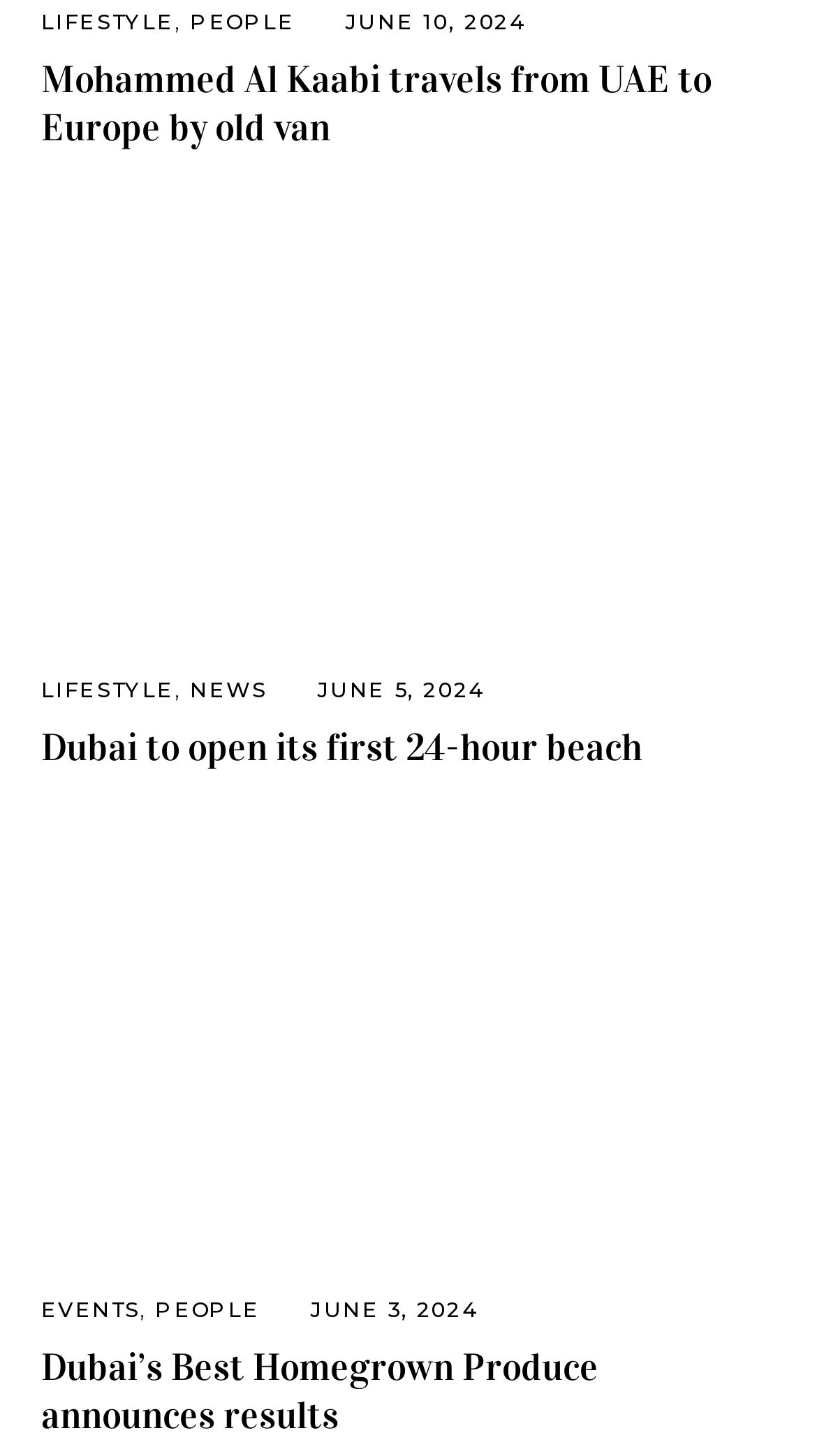What is the date of the latest article?
Please utilize the information in the image to give a detailed response to the question.

I looked for the latest date mentioned on the webpage, which is associated with the article 'Mohammed Al Kaabi travels from UAE to Europe by old van'. The date is JUNE 10, 2024, indicating that this is the latest article on the webpage.